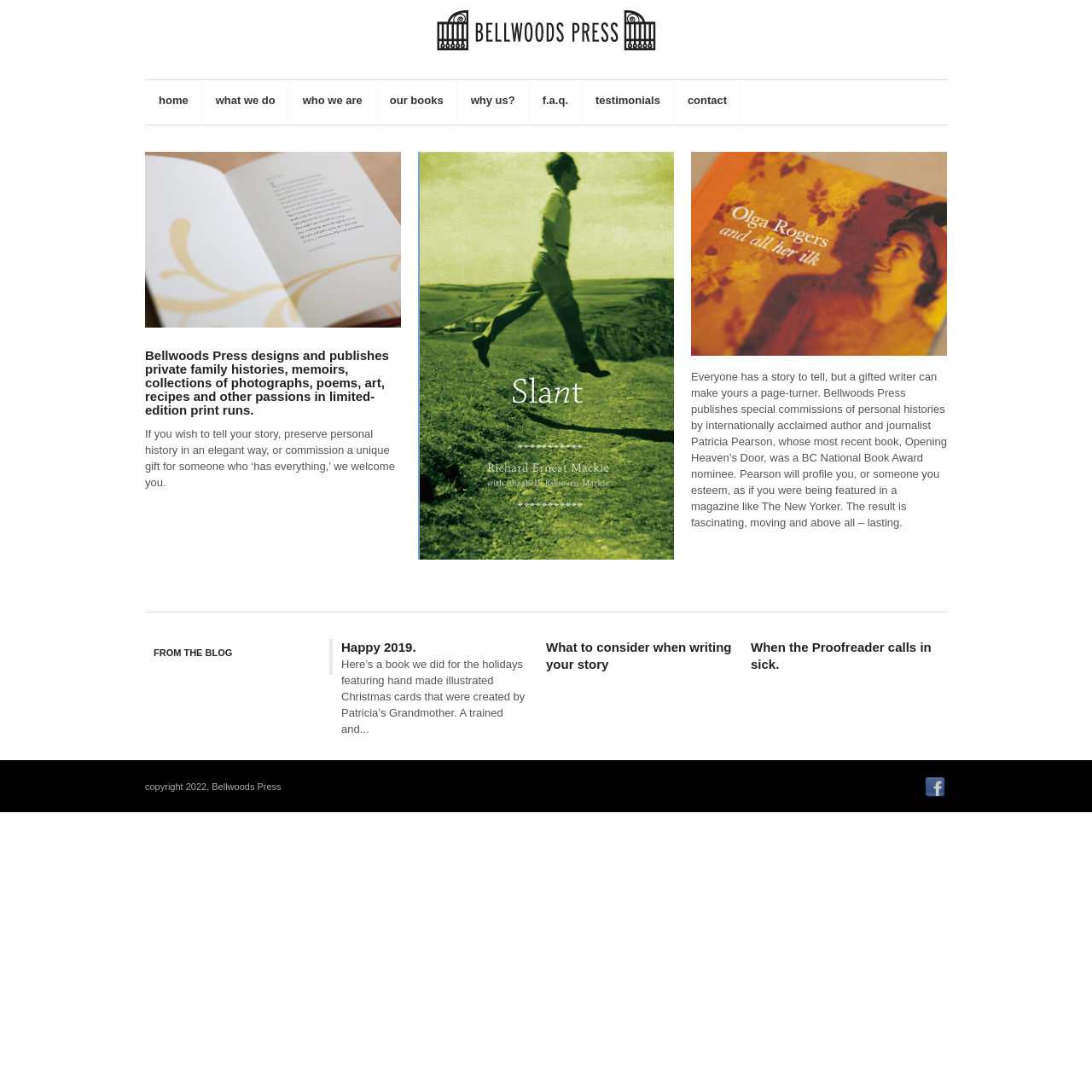Extract the bounding box coordinates of the UI element described: "our books". Provide the coordinates in the format [left, top, right, bottom] with values ranging from 0 to 1.

[0.345, 0.074, 0.418, 0.114]